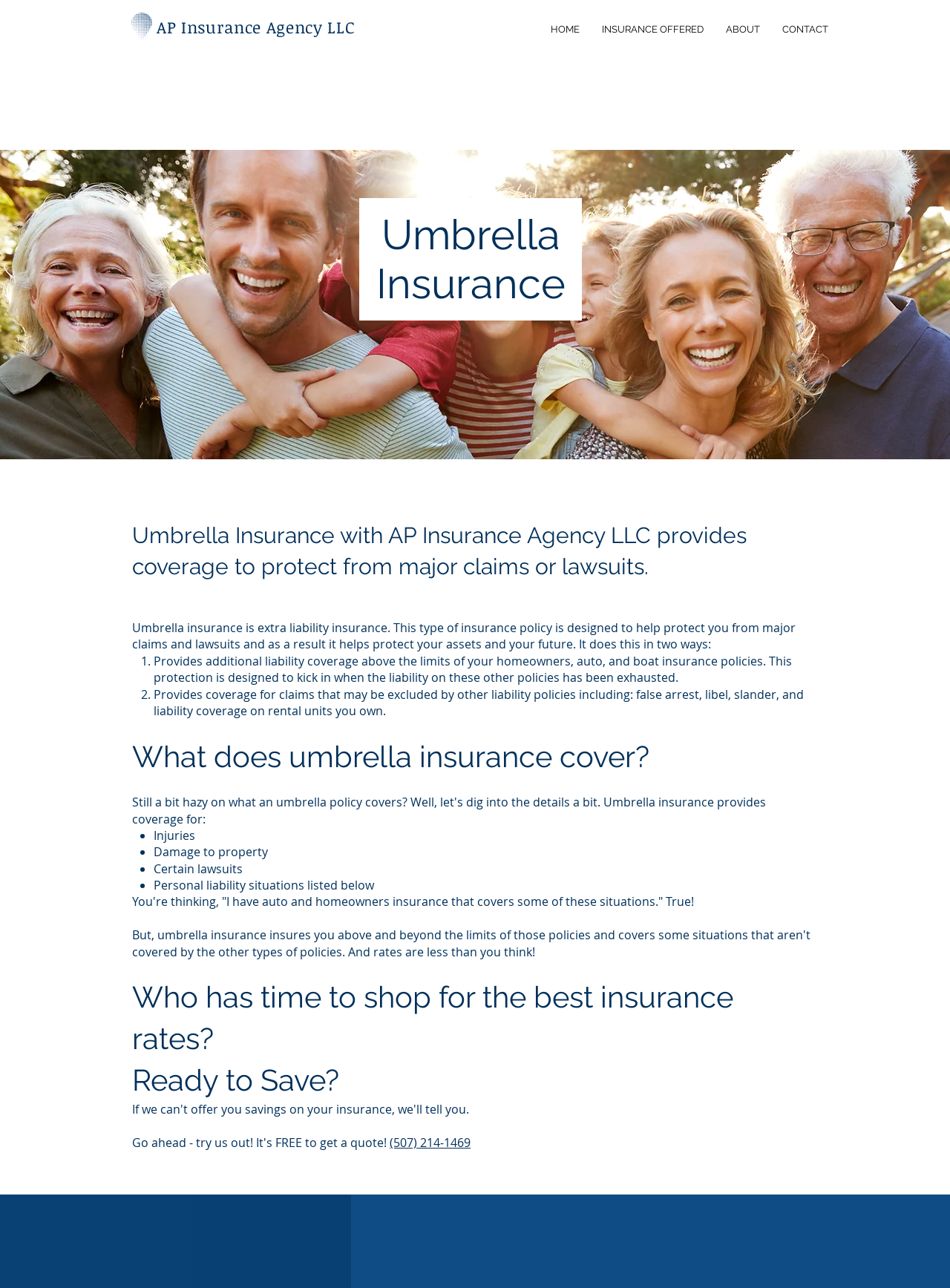Identify the coordinates of the bounding box for the element described below: "Get a FREE quote". Return the coordinates as four float numbers between 0 and 1: [left, top, right, bottom].

[0.404, 0.05, 0.563, 0.076]